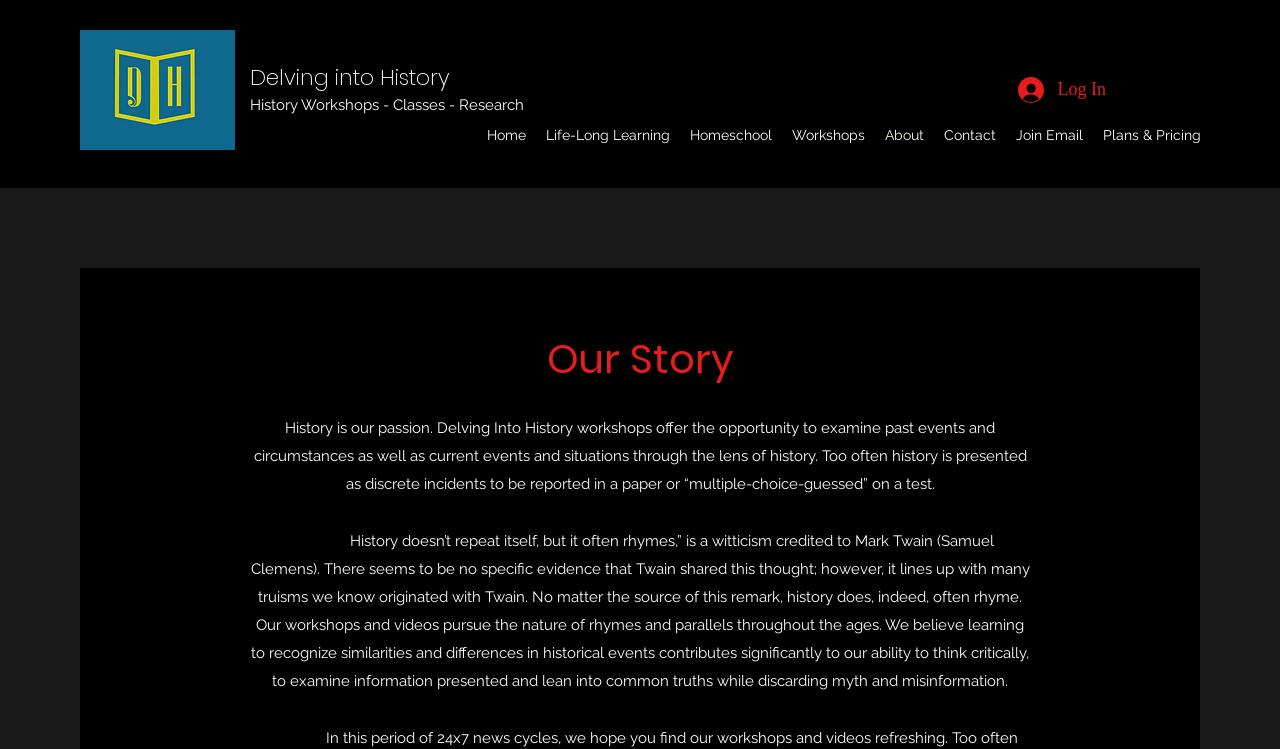Extract the bounding box of the UI element described as: "Delving into History".

[0.195, 0.083, 0.352, 0.124]